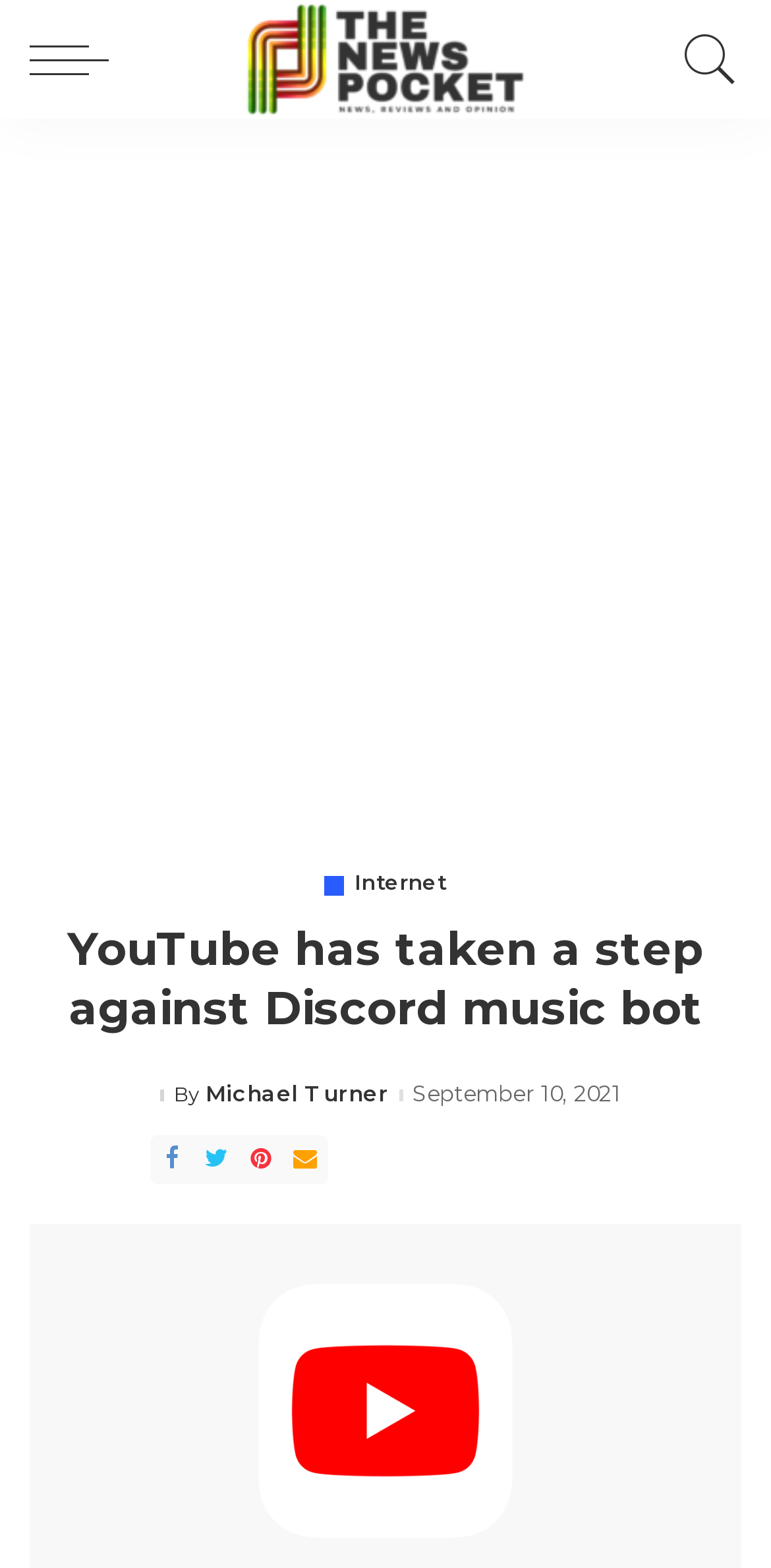What is the category of the article?
Look at the image and answer the question using a single word or phrase.

Internet